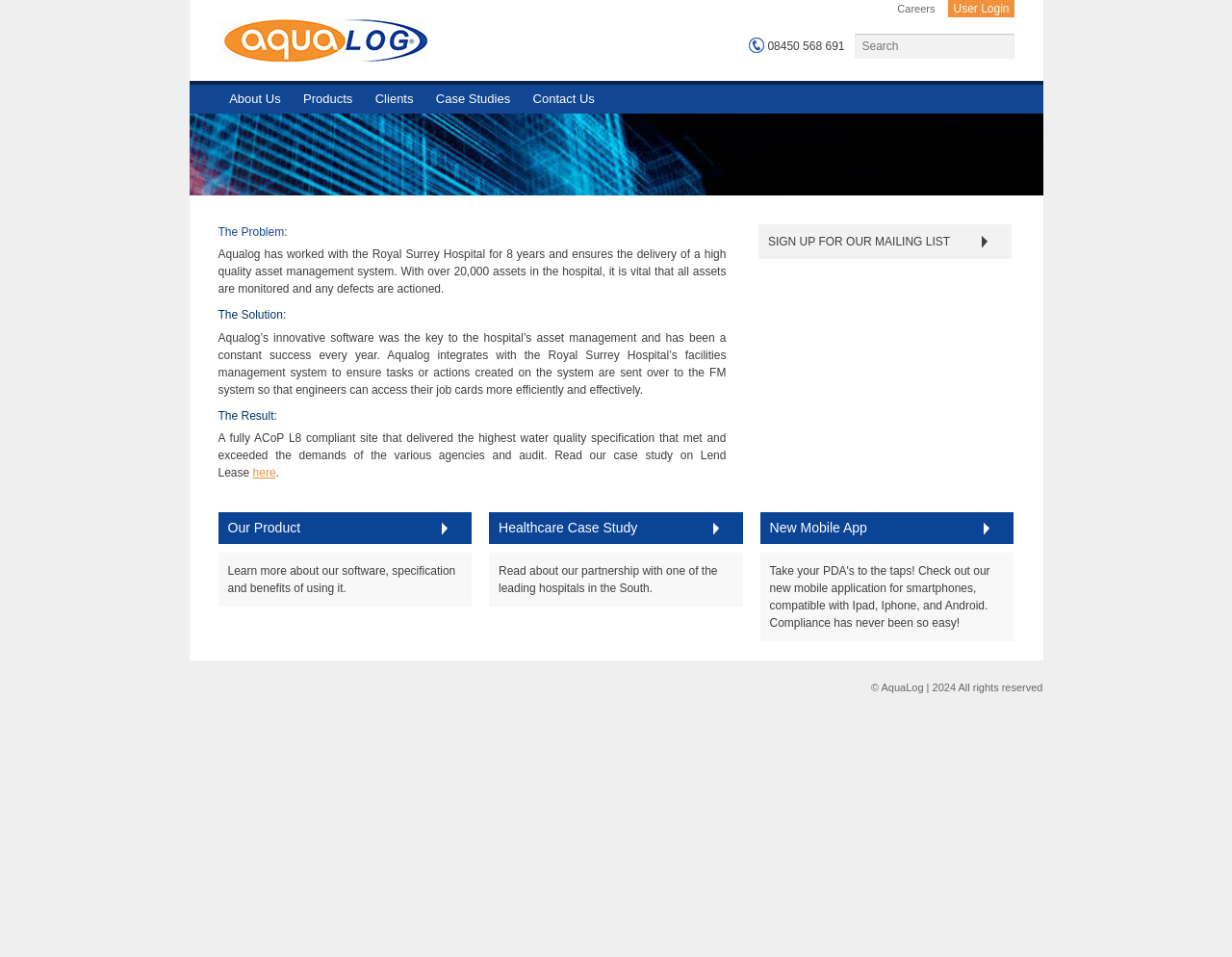Please provide a detailed answer to the question below based on the screenshot: 
What is the name of the hospital mentioned on this webpage?

I found the answer by looking at the text content of the webpage, specifically the heading 'The Royal Surrey Hospital | AquaLog' which is the title of the webpage. This suggests that the webpage is about the Royal Surrey Hospital and its relation to AquaLog.